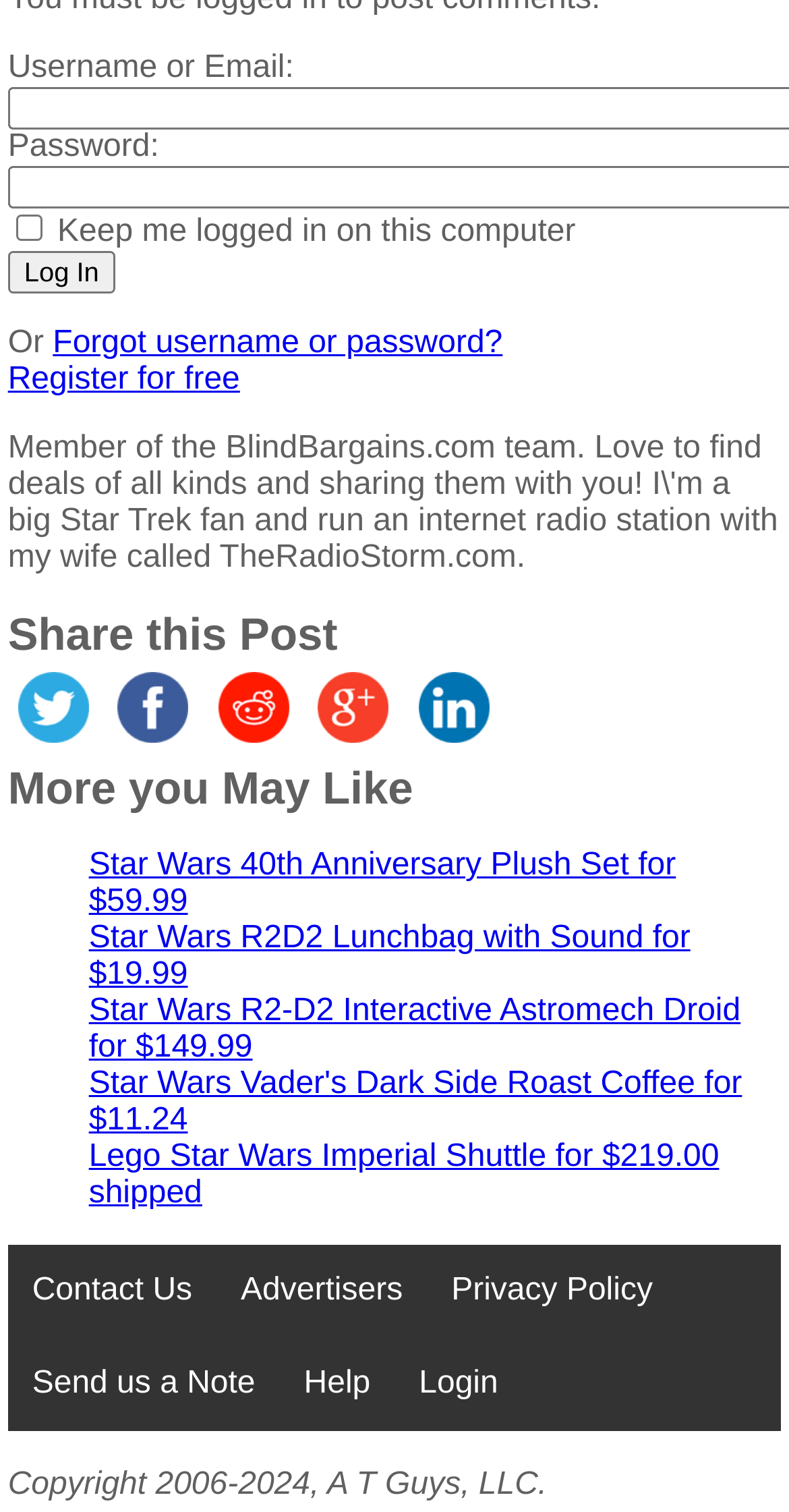Show the bounding box coordinates for the element that needs to be clicked to execute the following instruction: "Enter username or email". Provide the coordinates in the form of four float numbers between 0 and 1, i.e., [left, top, right, bottom].

[0.01, 0.034, 0.372, 0.056]